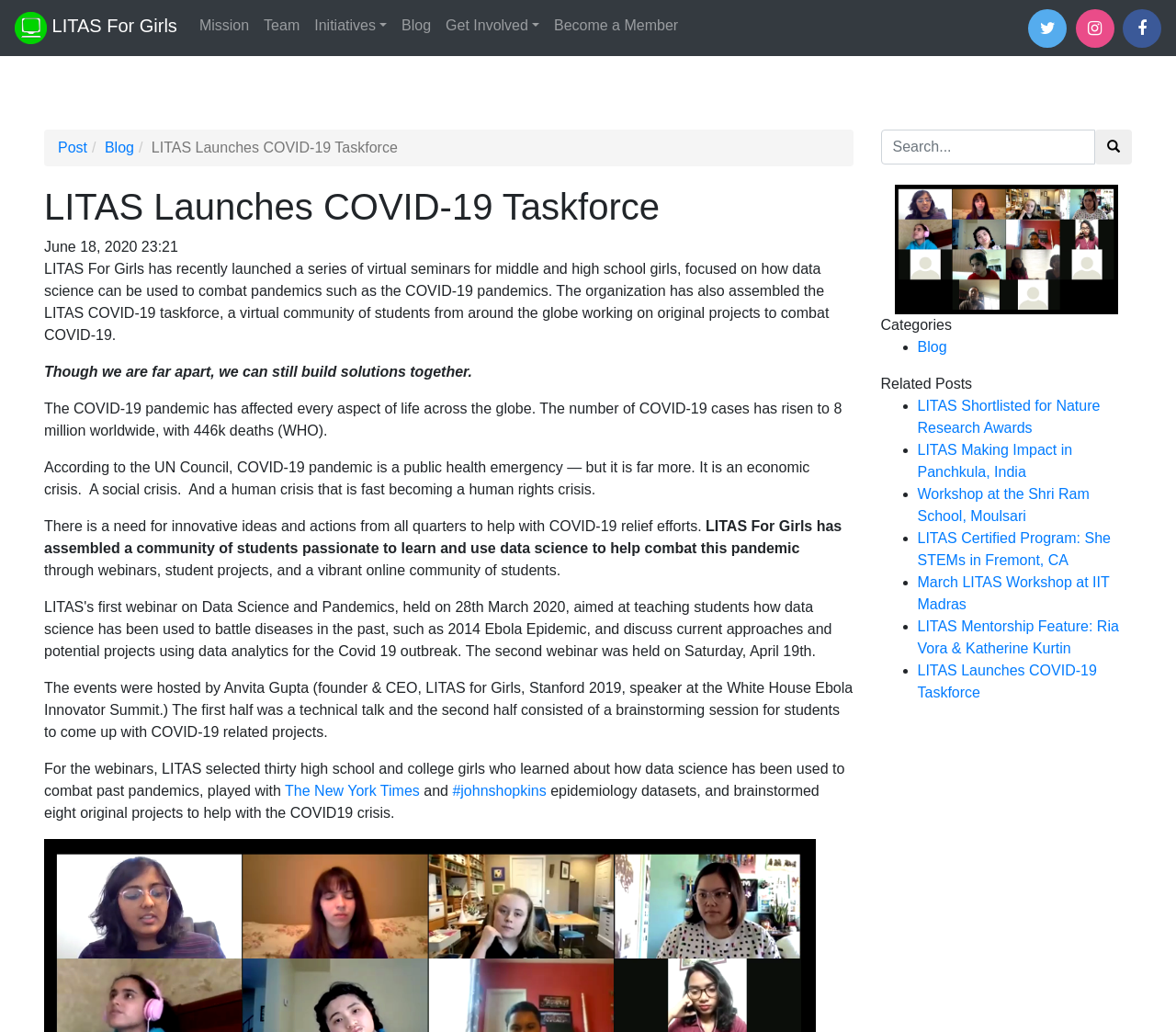Identify the bounding box coordinates for the element that needs to be clicked to fulfill this instruction: "Click the 'Get Involved' link". Provide the coordinates in the format of four float numbers between 0 and 1: [left, top, right, bottom].

[0.373, 0.007, 0.465, 0.043]